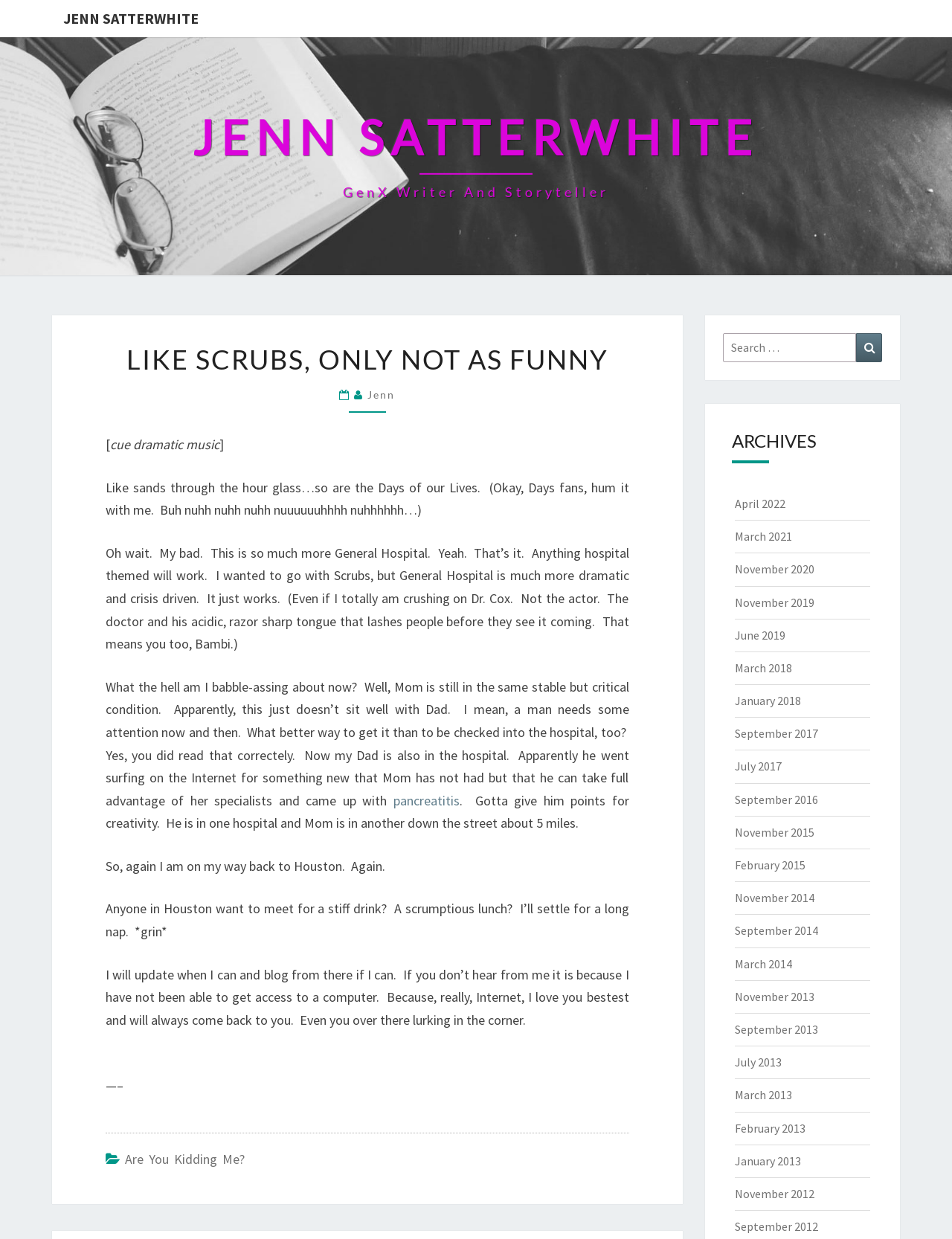Identify the bounding box coordinates for the UI element that matches this description: "Jenn".

[0.386, 0.313, 0.415, 0.324]